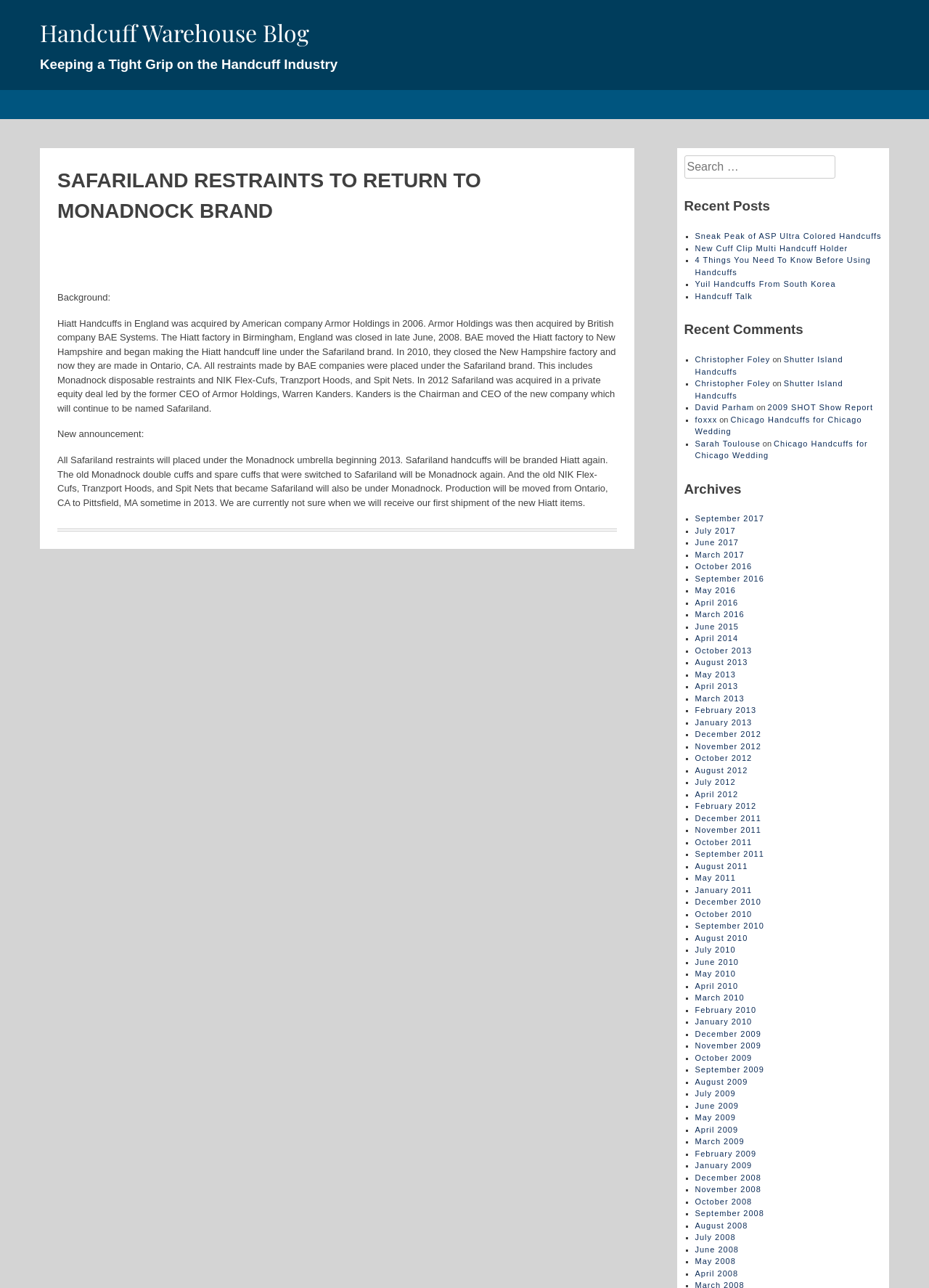Provide the bounding box coordinates for the UI element described in this sentence: "2009 SHOT Show Report". The coordinates should be four float values between 0 and 1, i.e., [left, top, right, bottom].

[0.826, 0.313, 0.94, 0.32]